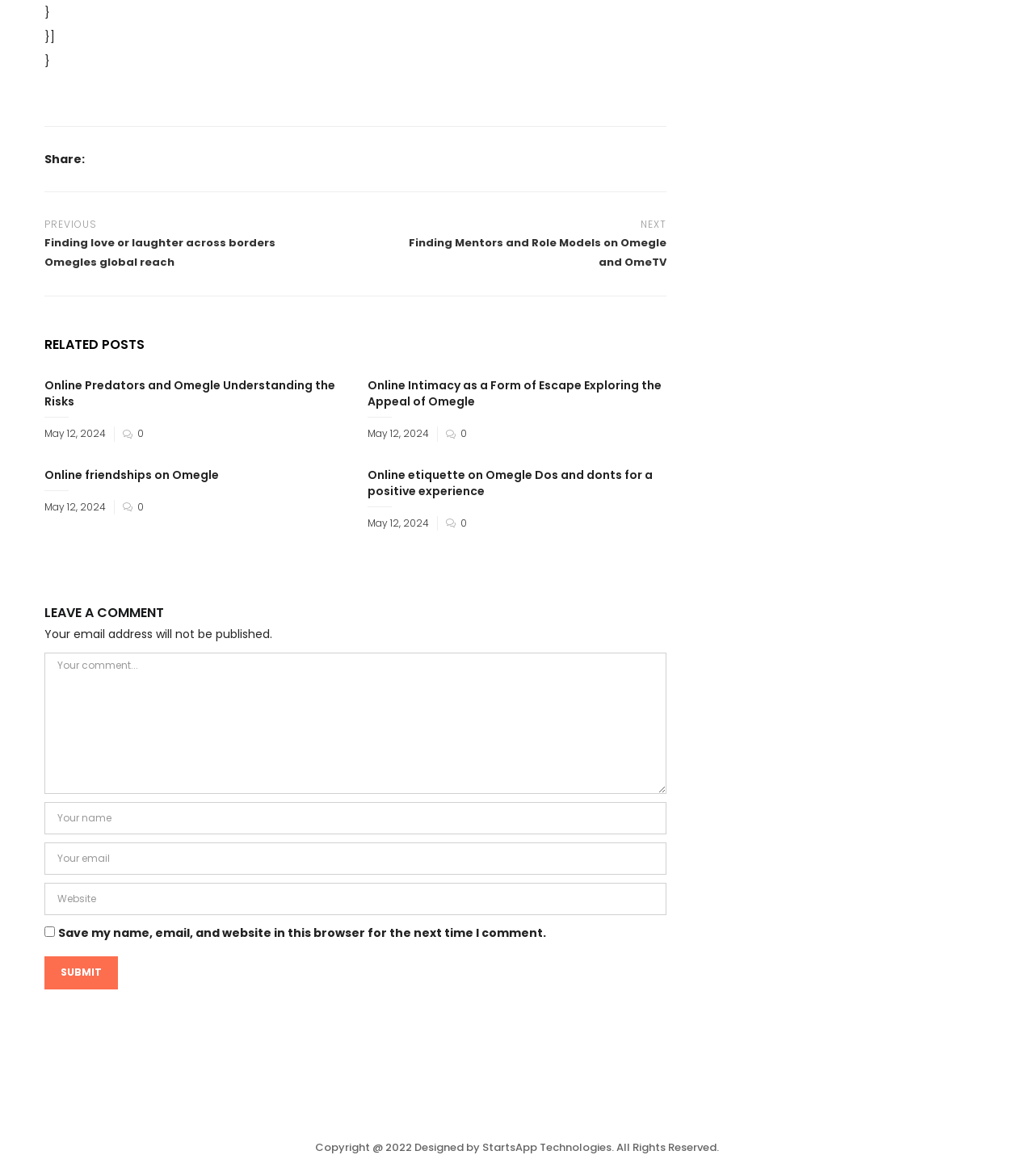Predict the bounding box of the UI element based on the description: "Online friendships on Omegle". The coordinates should be four float numbers between 0 and 1, formatted as [left, top, right, bottom].

[0.043, 0.397, 0.212, 0.411]